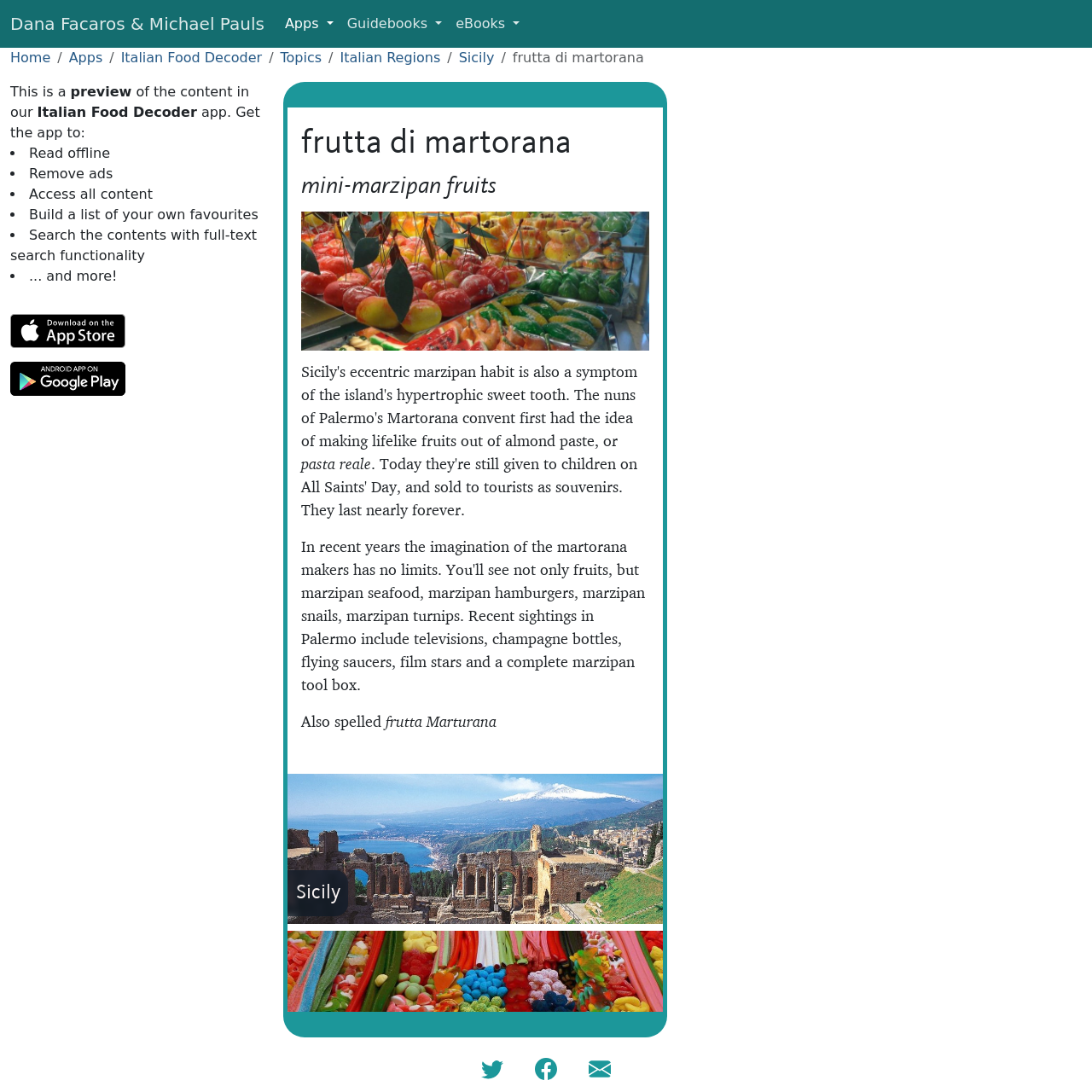Determine the bounding box coordinates for the area you should click to complete the following instruction: "Follow on 'Twitter'".

[0.441, 0.971, 0.461, 0.986]